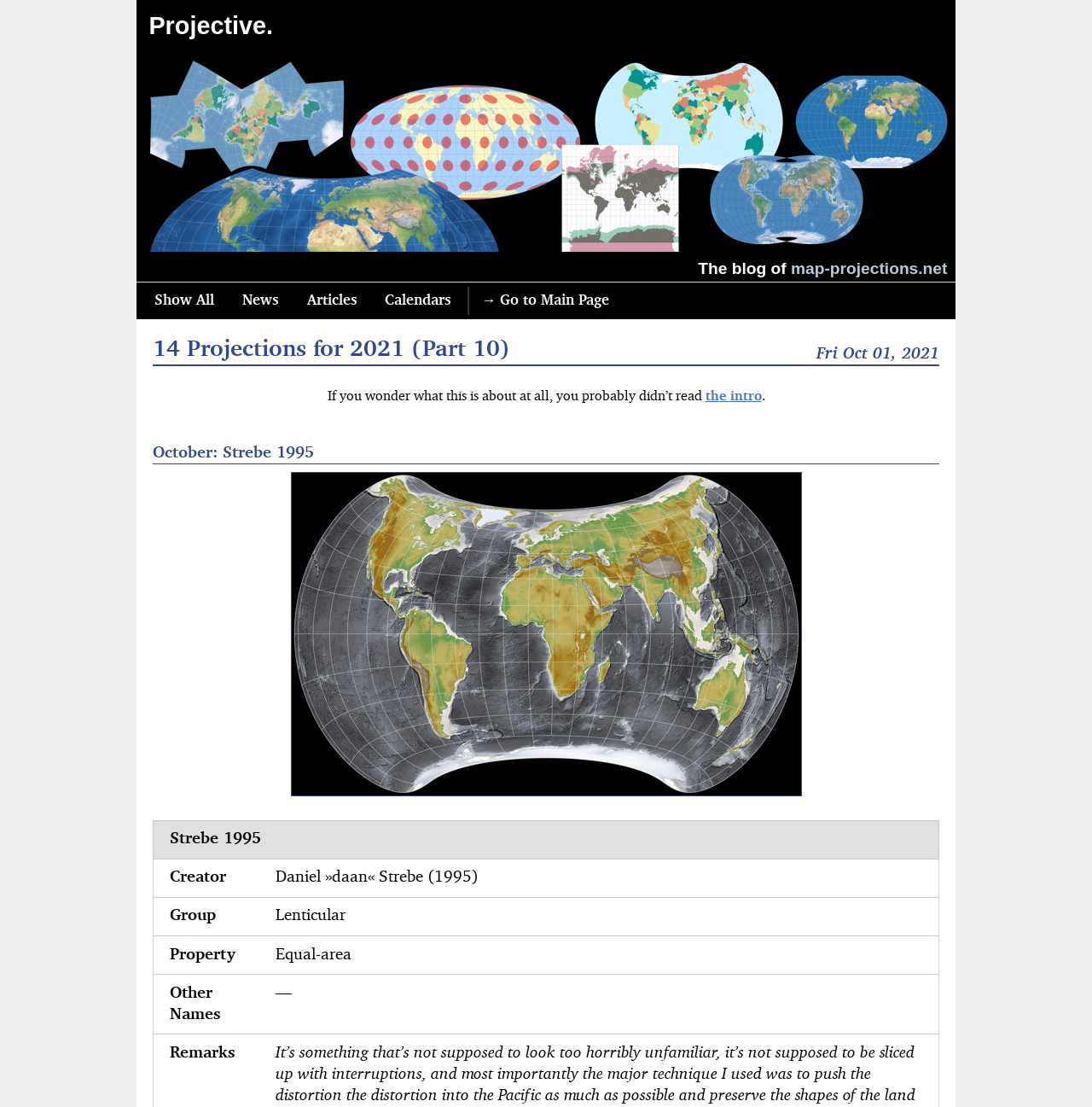Determine the bounding box coordinates of the region I should click to achieve the following instruction: "Read the article about 'Strebe 1995'". Ensure the bounding box coordinates are four float numbers between 0 and 1, i.e., [left, top, right, bottom].

[0.266, 0.708, 0.734, 0.723]